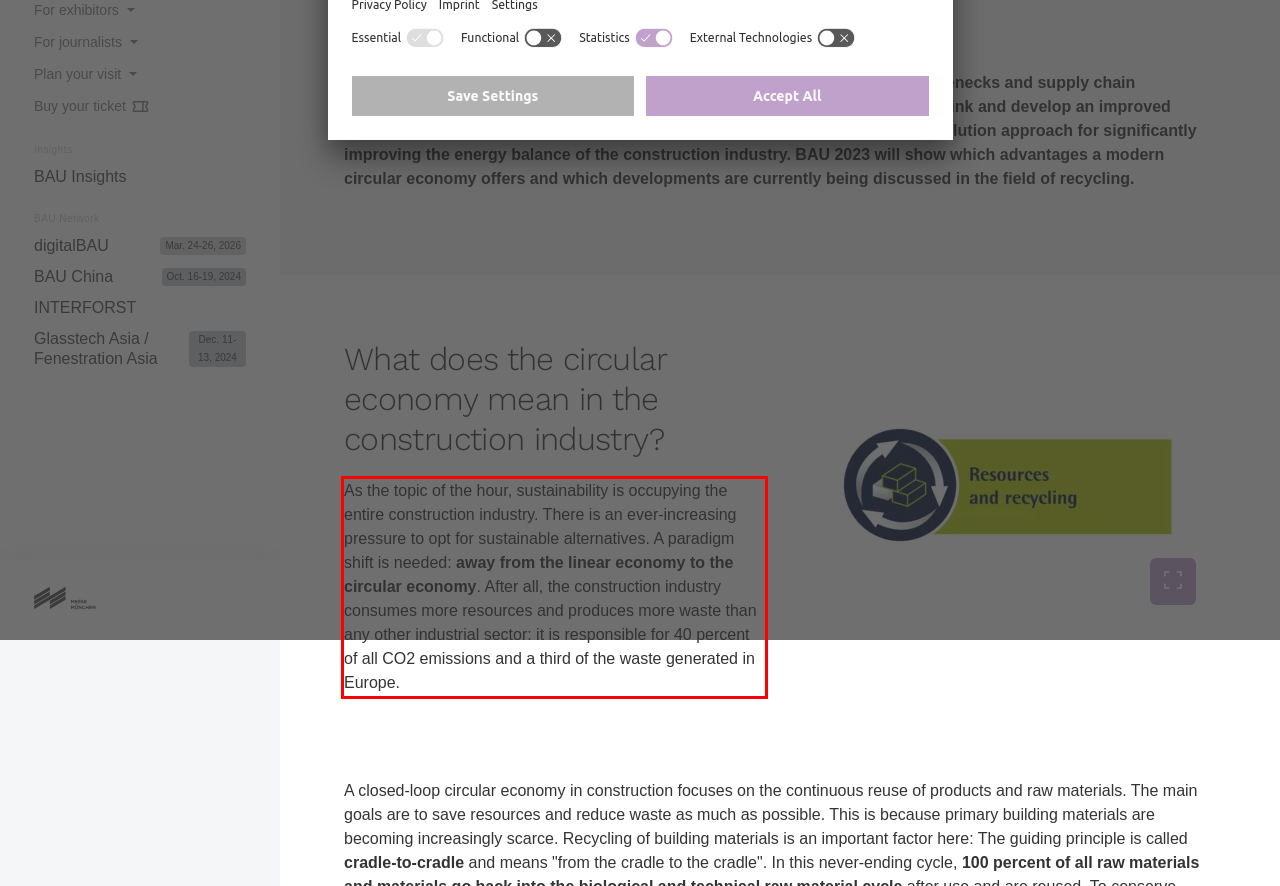Given a screenshot of a webpage, locate the red bounding box and extract the text it encloses.

As the topic of the hour, sustainability is occupying the entire construction industry. There is an ever-increasing pressure to opt for sustainable alternatives. A paradigm shift is needed: away from the linear economy to the circular economy. After all, the construction industry consumes more resources and produces more waste than any other industrial sector: it is responsible for 40 percent of all CO2 emissions and a third of the waste generated in Europe.